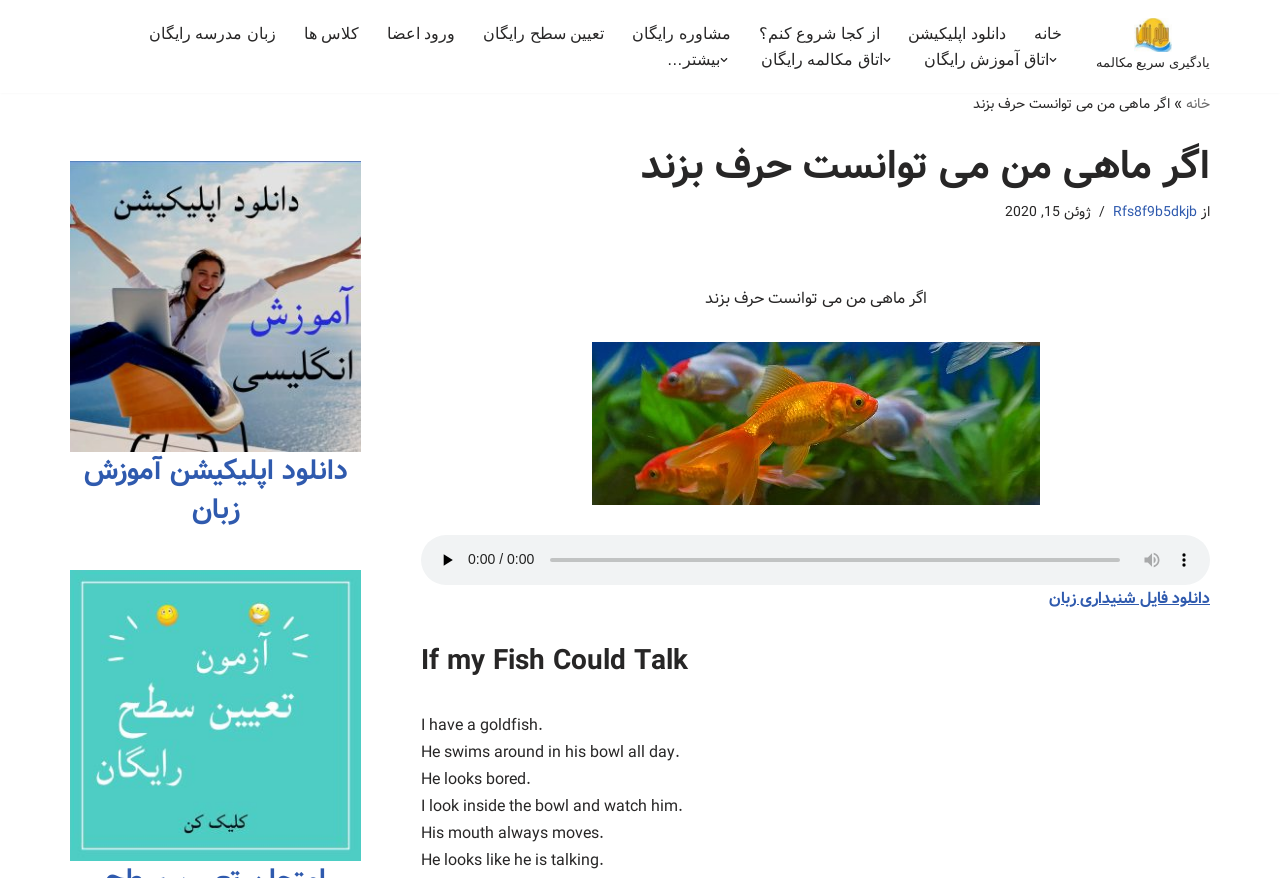Identify the bounding box coordinates of the region I need to click to complete this instruction: "Learn more about 'Make Lunch' programme".

None